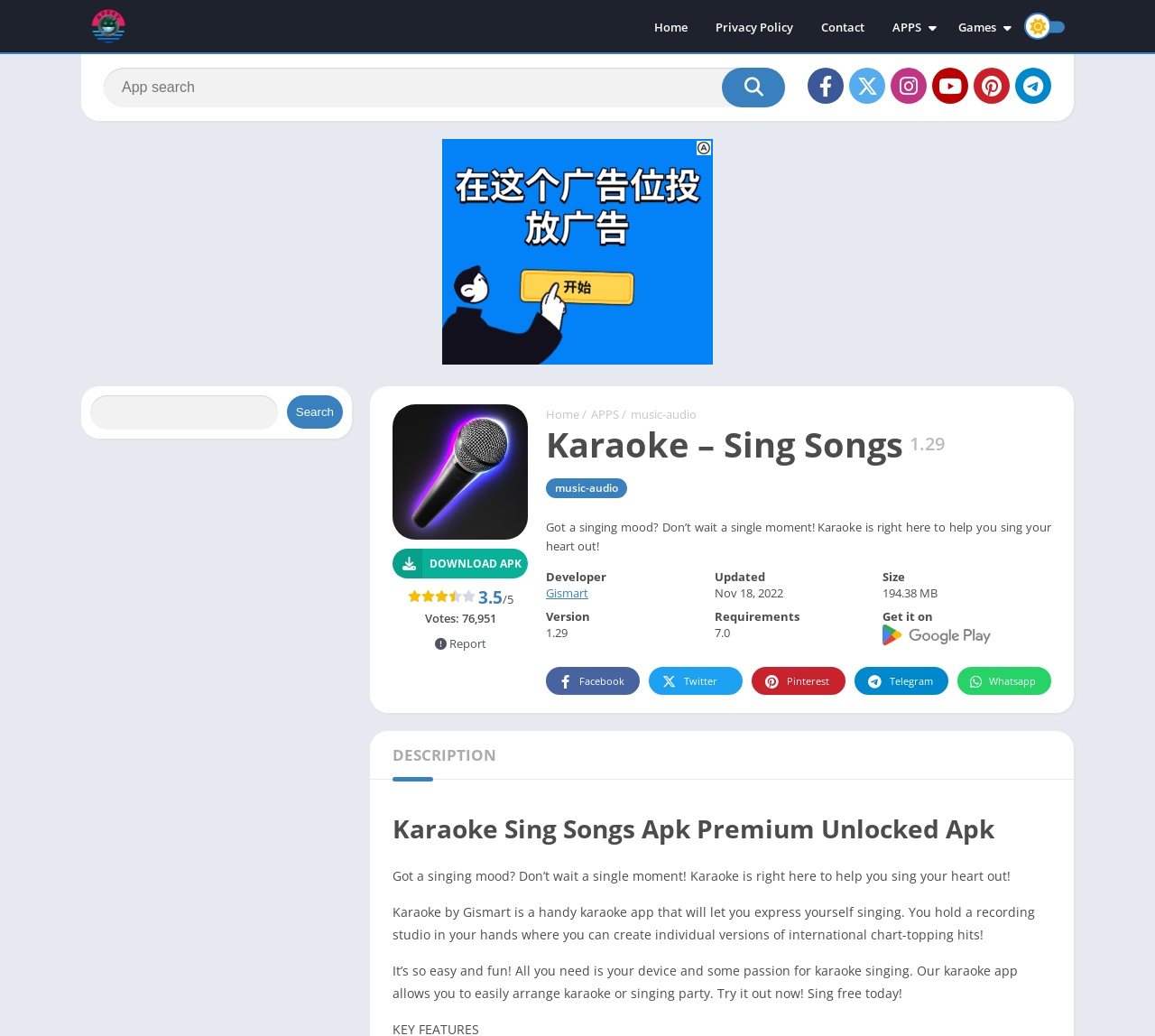Where can I download the app?
Based on the visual, give a brief answer using one word or a short phrase.

Google Play